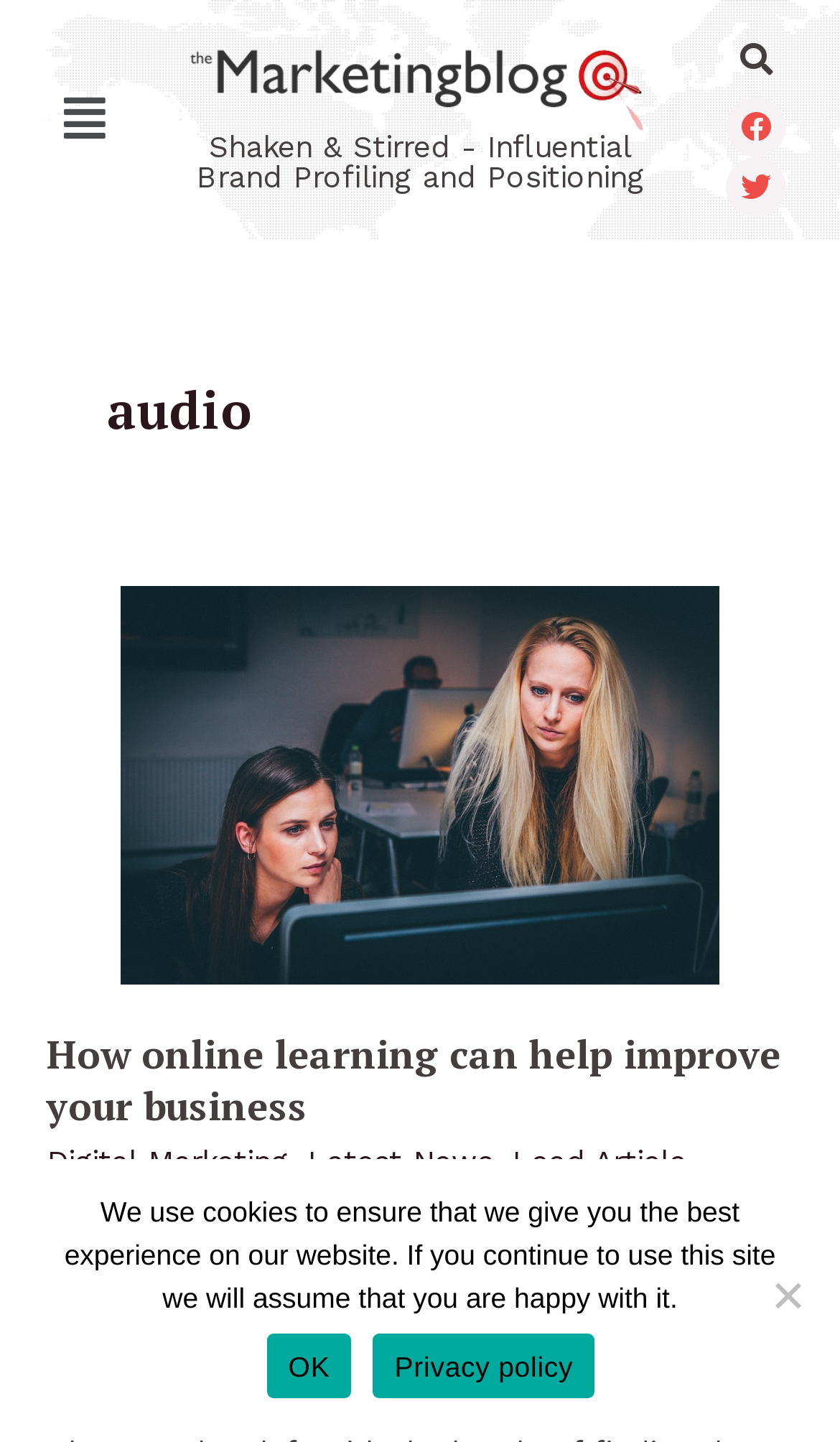Respond to the question with just a single word or phrase: 
What is the category of the article 'Lead Article'?

Latest News